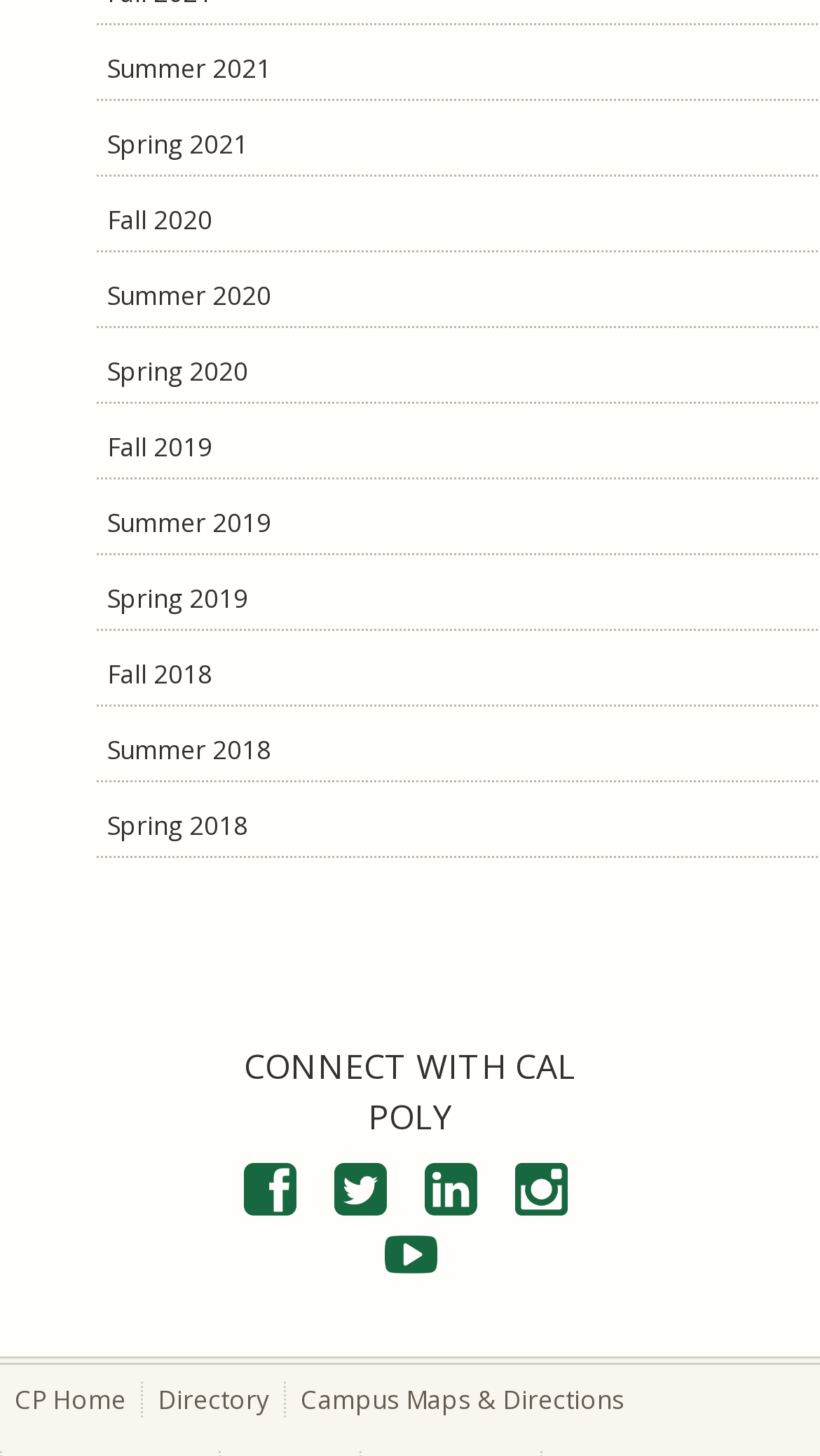Specify the bounding box coordinates of the area that needs to be clicked to achieve the following instruction: "Check out Daerahslot".

None